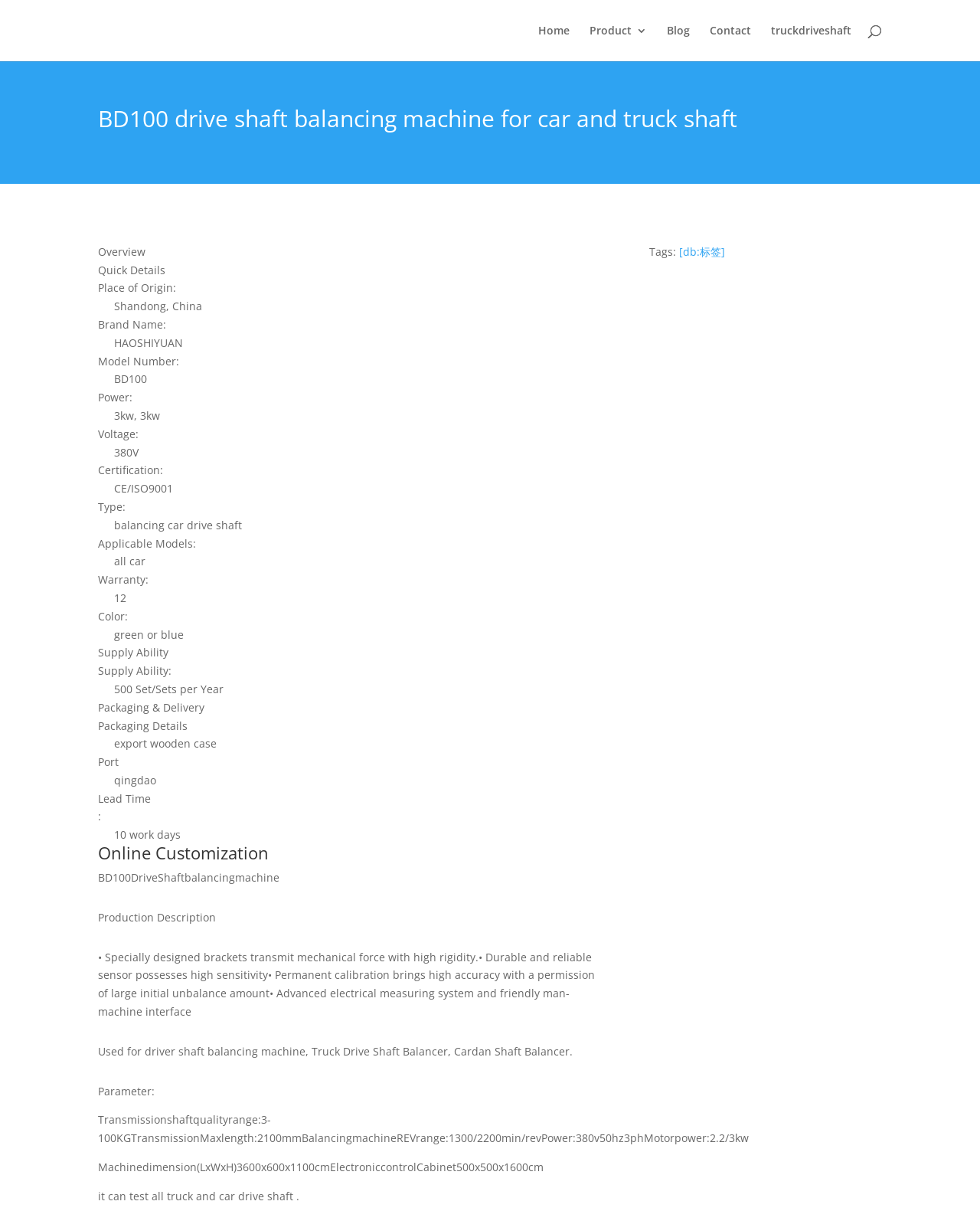What is the port of delivery for the drive shaft balancing machine?
Answer the question with a thorough and detailed explanation.

I found the answer by looking at the 'Packaging & Delivery' section, which is located near the bottom of the webpage. The text 'Port:' is followed by 'qingdao'.